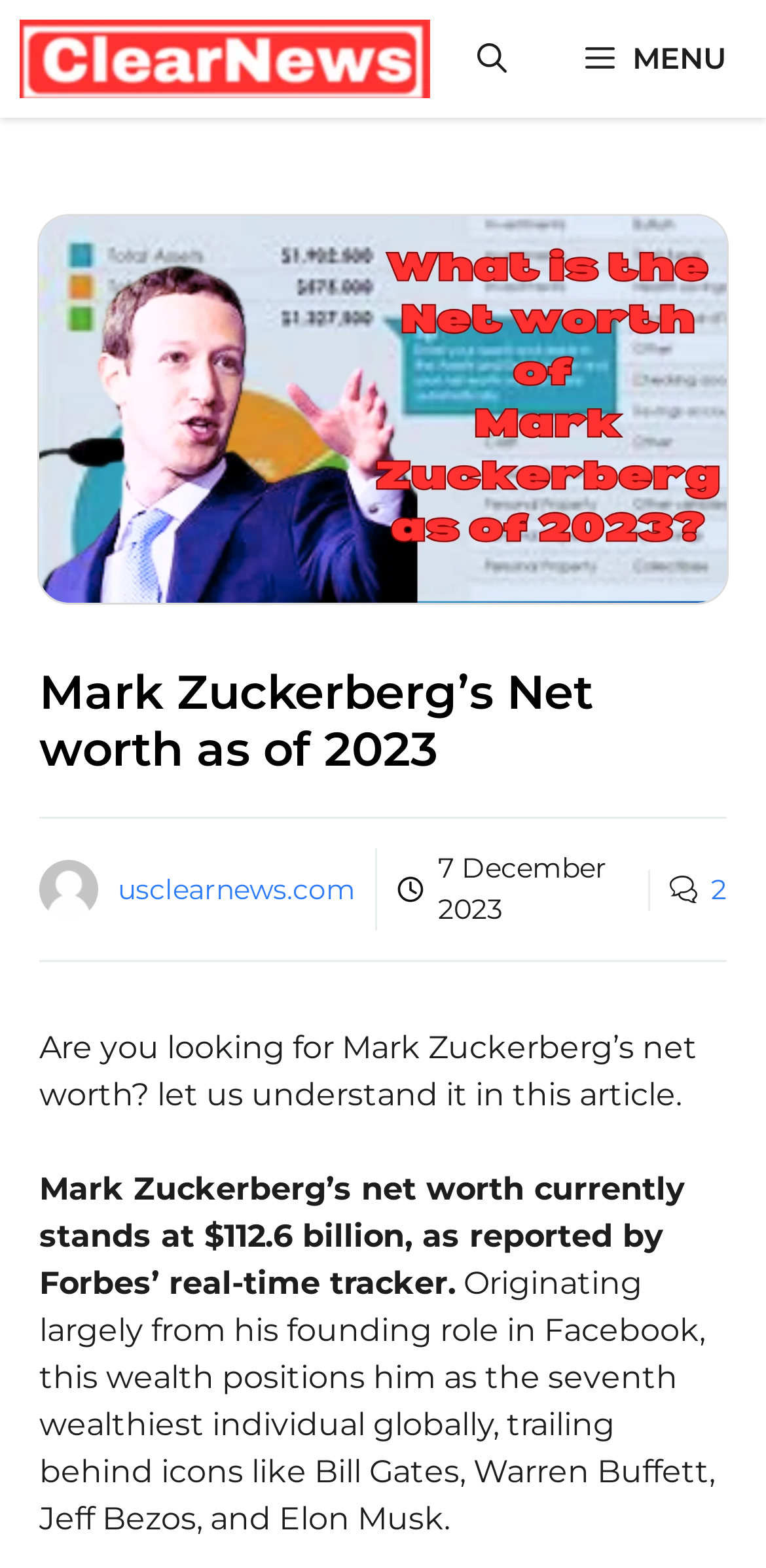Construct a comprehensive caption that outlines the webpage's structure and content.

The webpage is about Mark Zuckerberg's net worth, with a primary navigation menu at the top left corner and a button to open a search function at the top right corner. Below the navigation menu, there is a large image related to Mark Zuckerberg's net worth, taking up most of the top section of the page.

The main content area is divided into sections, with a heading "Mark Zuckerberg's Net worth as of 2023" at the top. Below the heading, there is a photo of the author on the left side, accompanied by a link to the website "usclearnews.com" and a small image. On the right side, there is a timestamp showing the date "7 December 2023".

The main article starts with a paragraph "Are you looking for Mark Zuckerberg's net worth? let us understand it in this article." followed by two more paragraphs providing information about Mark Zuckerberg's net worth, including his current wealth and ranking among the wealthiest individuals globally.

There are a total of 5 images on the page, including the logo of ClearNews, an image related to Mark Zuckerberg's net worth, a photo of the author, a small image, and an image with no description.